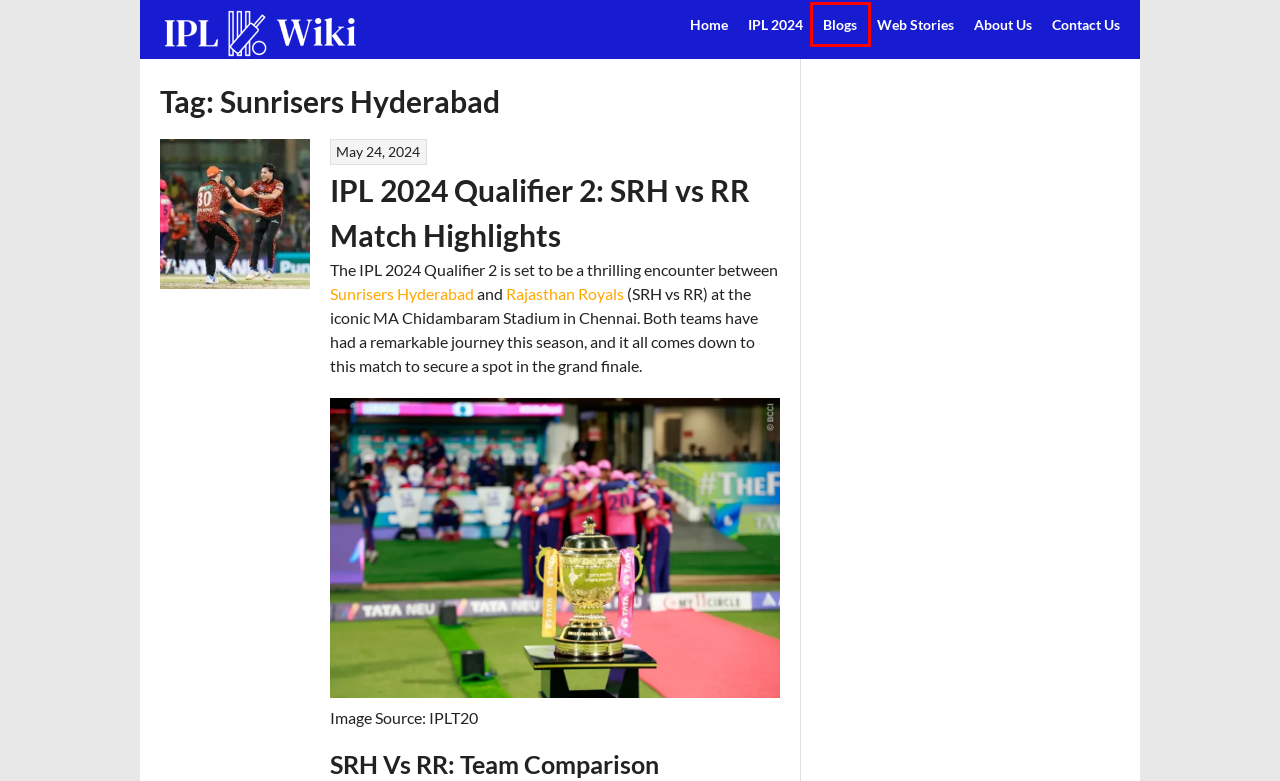Review the screenshot of a webpage that includes a red bounding box. Choose the webpage description that best matches the new webpage displayed after clicking the element within the bounding box. Here are the candidates:
A. Contact Us - IPL Wiki : All About Indian Premium League (IPL)
B. Rajasthan Royals (RR): Team History, Players List, Sponsors | IPL Wiki
C. Indian Premier League 2024 | Latest News of IPL 2024 | IPL Wiki
D. Blogs - IPL Wiki
E. About Us - IPL Wiki
F. SRH vs RR - IPL 2024 Qualifier 2 | SRH Won By 36 Runs | IPL Wiki
G. Google Web Stories | IPL 2024 | IPL Wiki
H. Indian Premier League 2024: Schedule, Results, Point Table | IPL Wiki

D